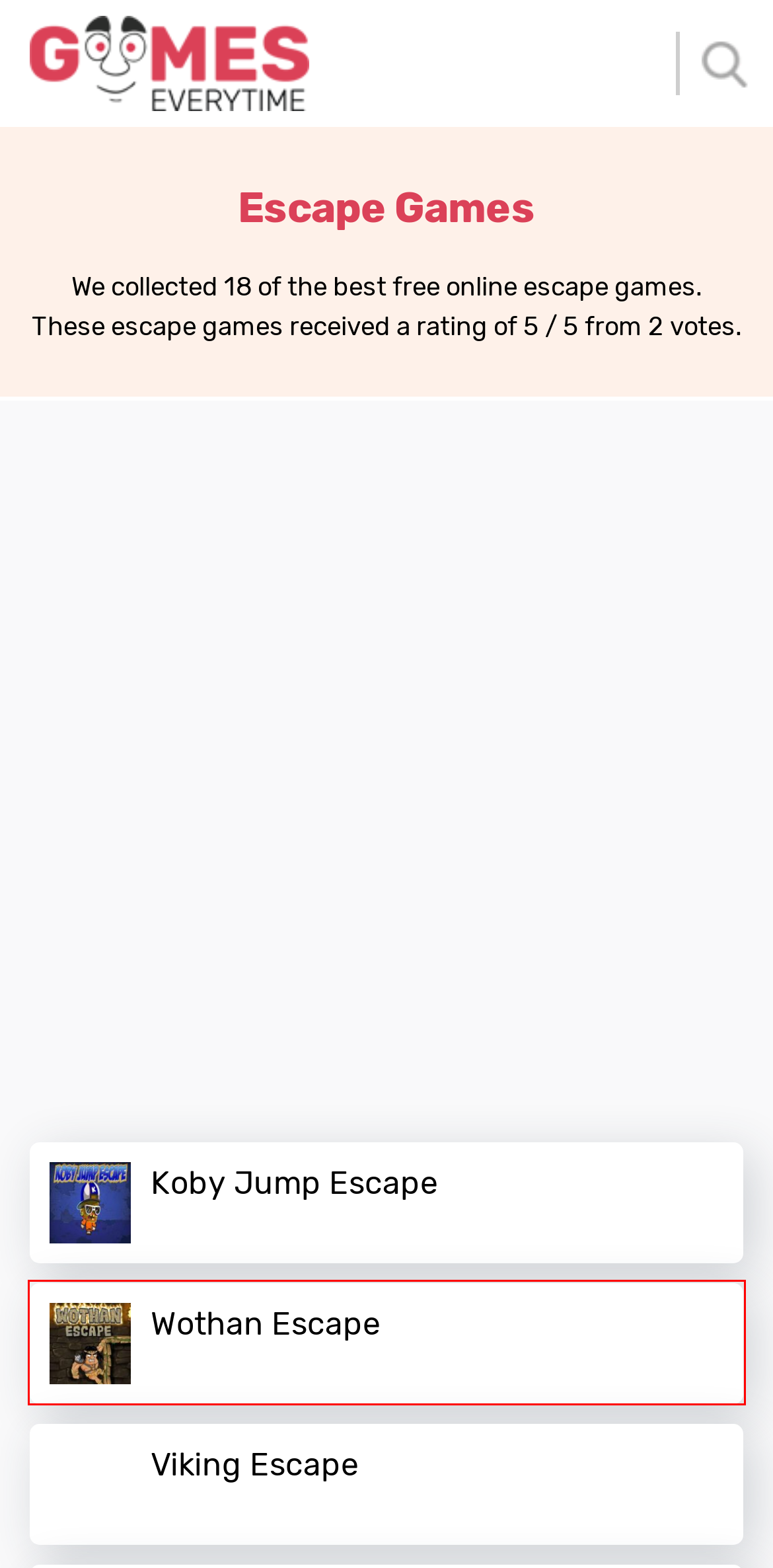You have a screenshot showing a webpage with a red bounding box highlighting an element. Choose the webpage description that best fits the new webpage after clicking the highlighted element. The descriptions are:
A. Prison Escape - Play this game online on GamesEverytime!
B. Koby Jump Escape - Play this game online on GamesEverytime!
C. Viking Escape - Play this game online on GamesEverytime!
D. Contact Us - GamesEverytime
E. GamesEverytime - Let's play and talk about games!
F. Freddy's Escape House - Play this game online on GamesEverytime!
G. Wothan Escape - Play this game online on GamesEverytime!
H. Kogama Escape From Prison - Play this game online on GamesEverytime!

G